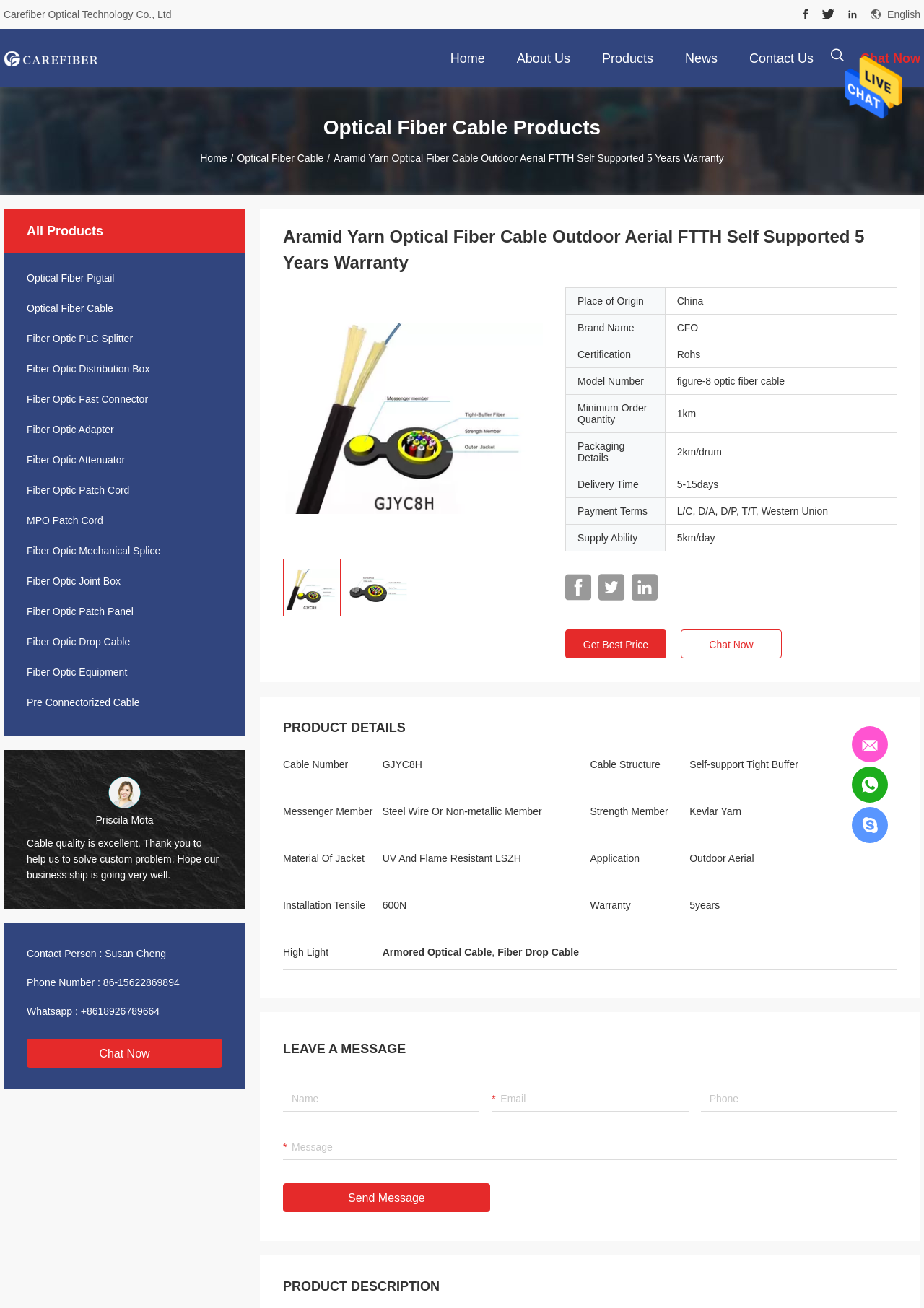Identify and extract the main heading of the webpage.

Aramid Yarn Optical Fiber Cable Outdoor Aerial FTTH Self Supported 5 Years Warranty